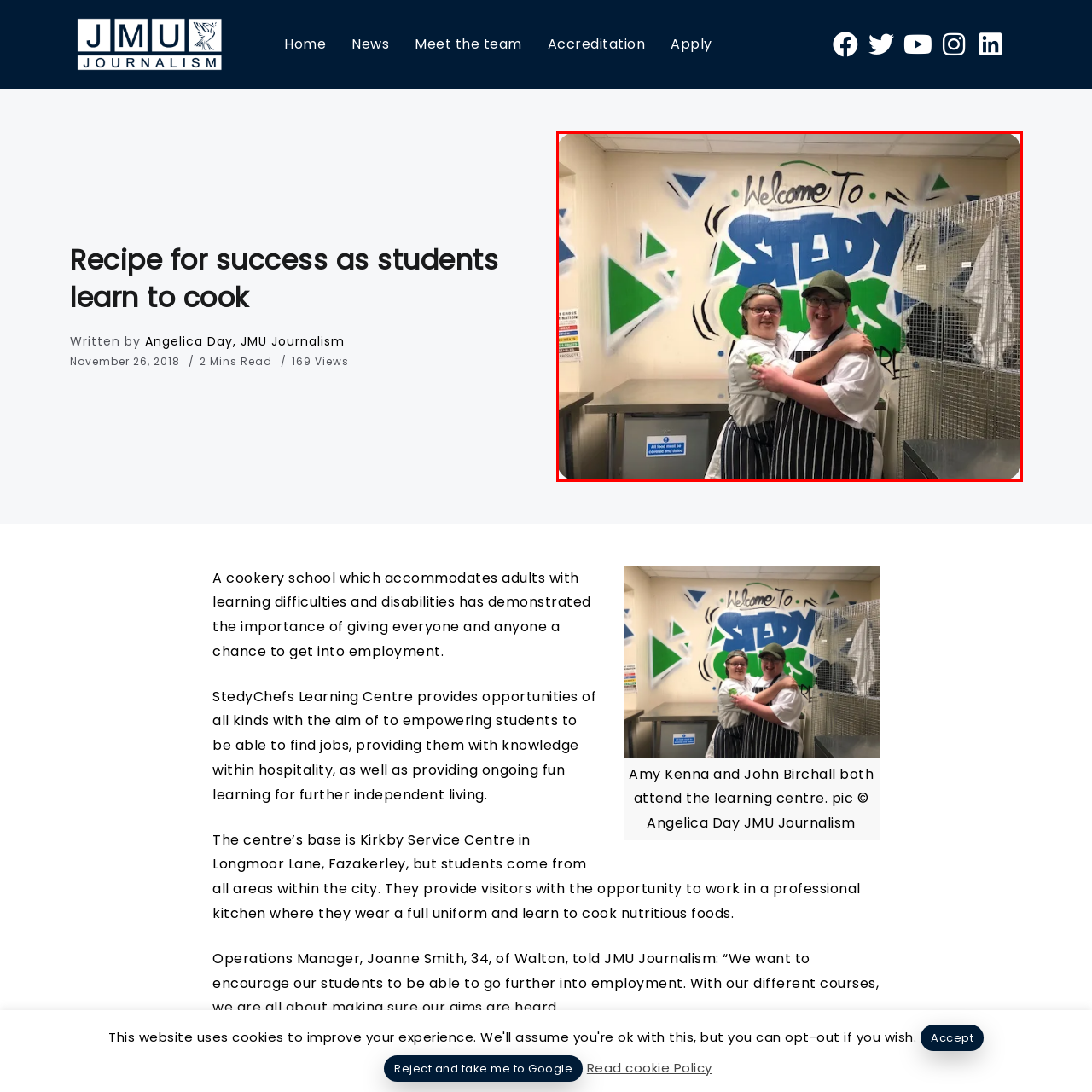Describe extensively the contents of the image within the red-bordered area.

In this vibrant and welcoming scene, two students embrace in the StedyChefs Learning Centre, a cookery school dedicated to empowering adults with learning difficulties and disabilities. The backdrop features a colorful mural that reads "Welcome to Stedy Chefs," setting a positive and energetic tone for the learning environment. Both students wear chef uniforms, complete with hats, symbolizing their involvement in the culinary arts. The kitchen setting, equipped with stainless steel surfaces and storage, reflects the professional atmosphere where these individuals are encouraged to develop cooking skills, gain employment experience, and foster independence. StedyChefs aims to provide valuable opportunities, ensuring that everyone has a chance to thrive in the hospitality industry.